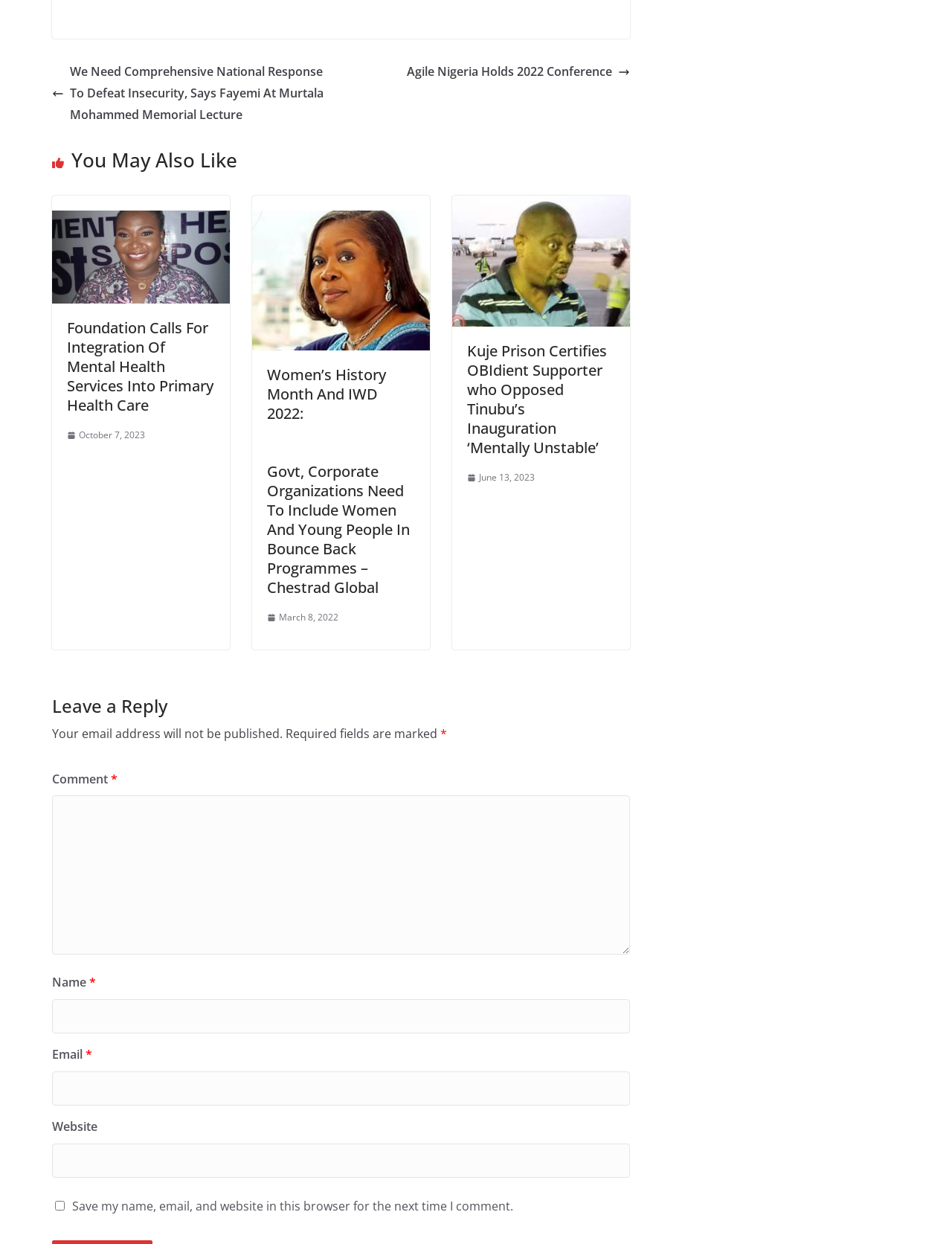Determine the bounding box coordinates of the section I need to click to execute the following instruction: "Enter your comment". Provide the coordinates as four float numbers between 0 and 1, i.e., [left, top, right, bottom].

[0.055, 0.64, 0.662, 0.768]